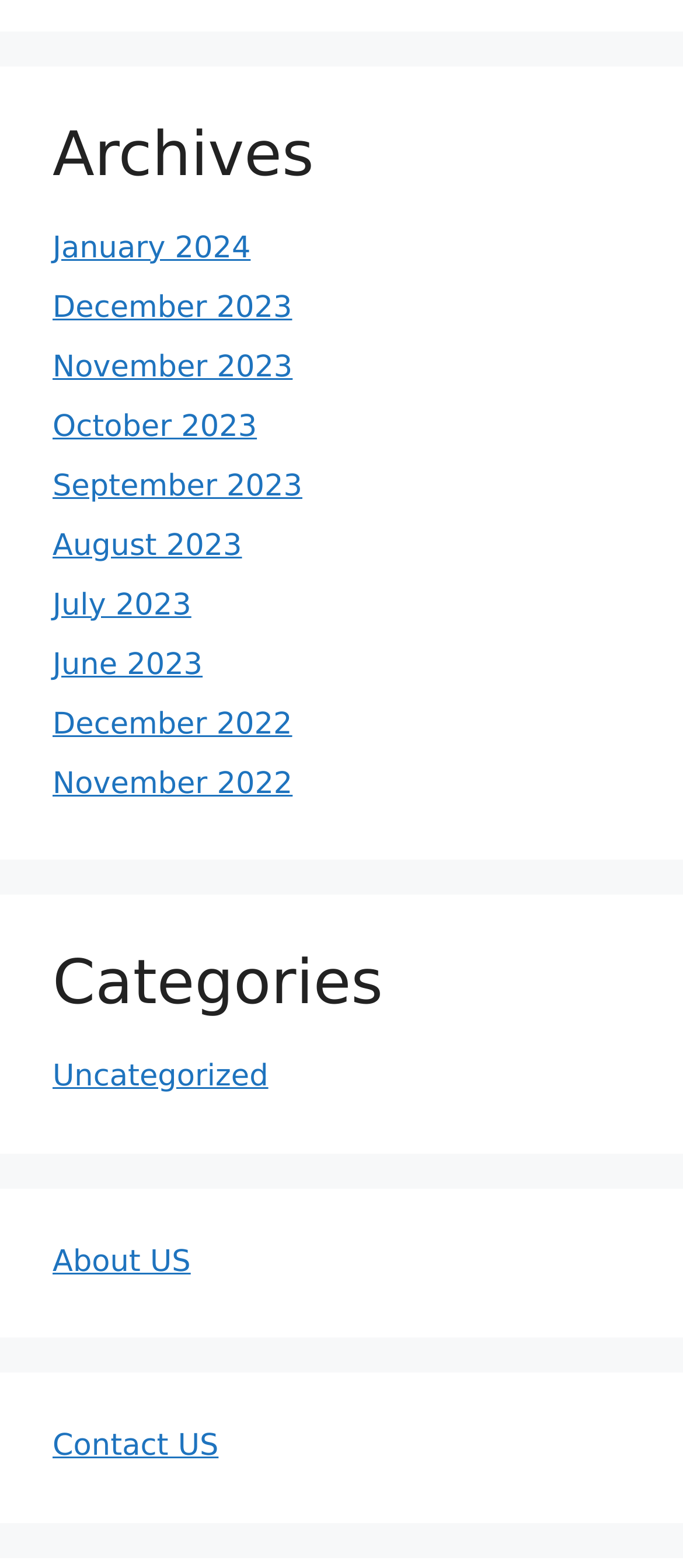Using the given element description, provide the bounding box coordinates (top-left x, top-left y, bottom-right x, bottom-right y) for the corresponding UI element in the screenshot: September 2023

[0.077, 0.299, 0.443, 0.321]